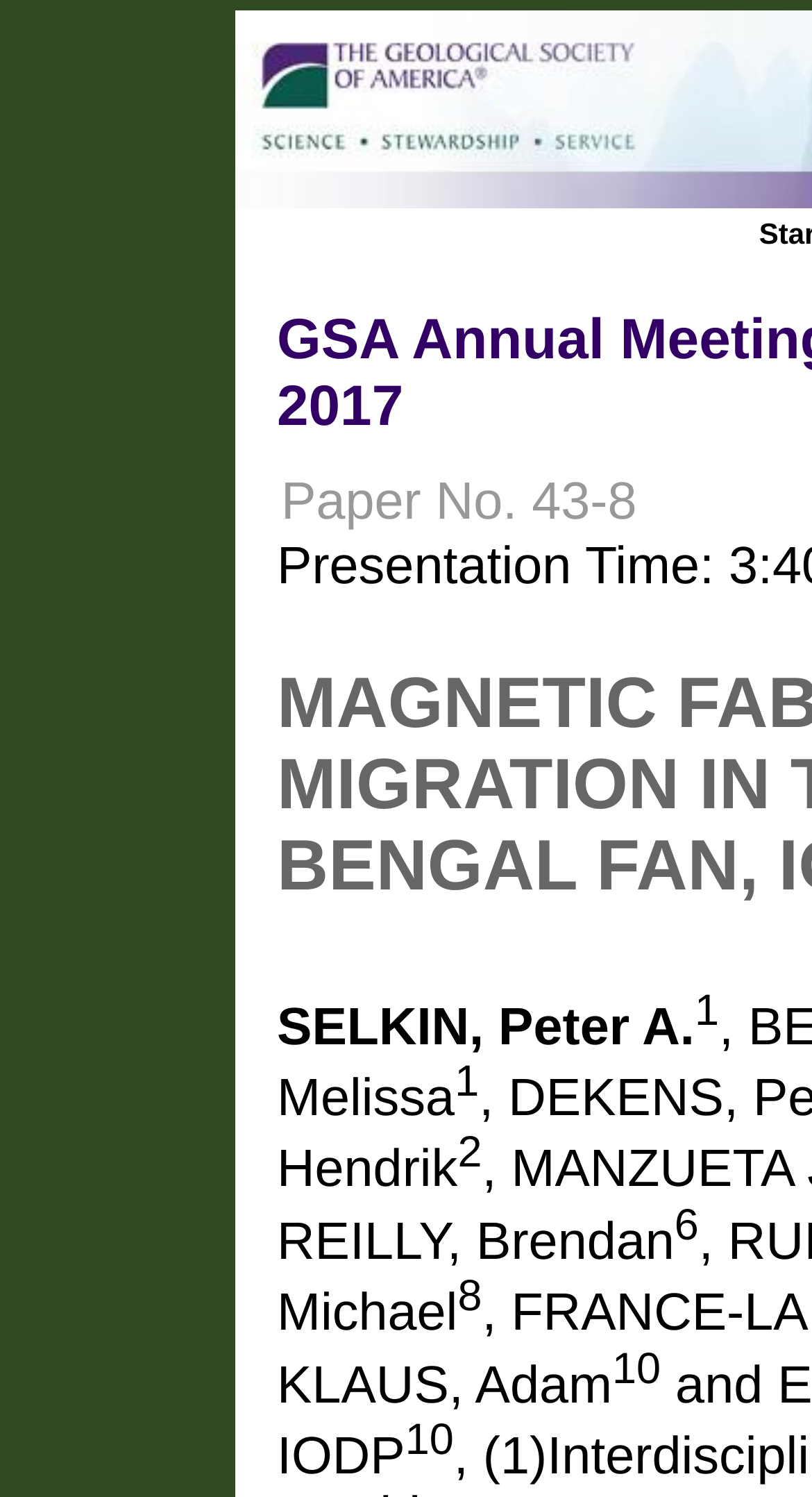Create an elaborate caption that covers all aspects of the webpage.

This webpage appears to be an abstract for a research paper. At the top, there is a title "Abstract: MAGNETIC FABRIC AND CHANNEL MIGRATION IN THE ACTIVE LEVEE OF THE BENGAL FAN, IODP SITE U1454 (GSA Annual Meeting in Seattle, Washington, USA - 2017)". 

Below the title, there is a paper number "Paper No. 43-8" located near the top-left corner of the page. The author's name "SELKIN, Peter A." is positioned below the paper number, slightly to the right. 

There are several superscript numbers scattered throughout the page, including "1", "2", "8", "10", which are likely references or citations. These superscript numbers are positioned near the bottom half of the page, with some located near the center and others towards the right edge.